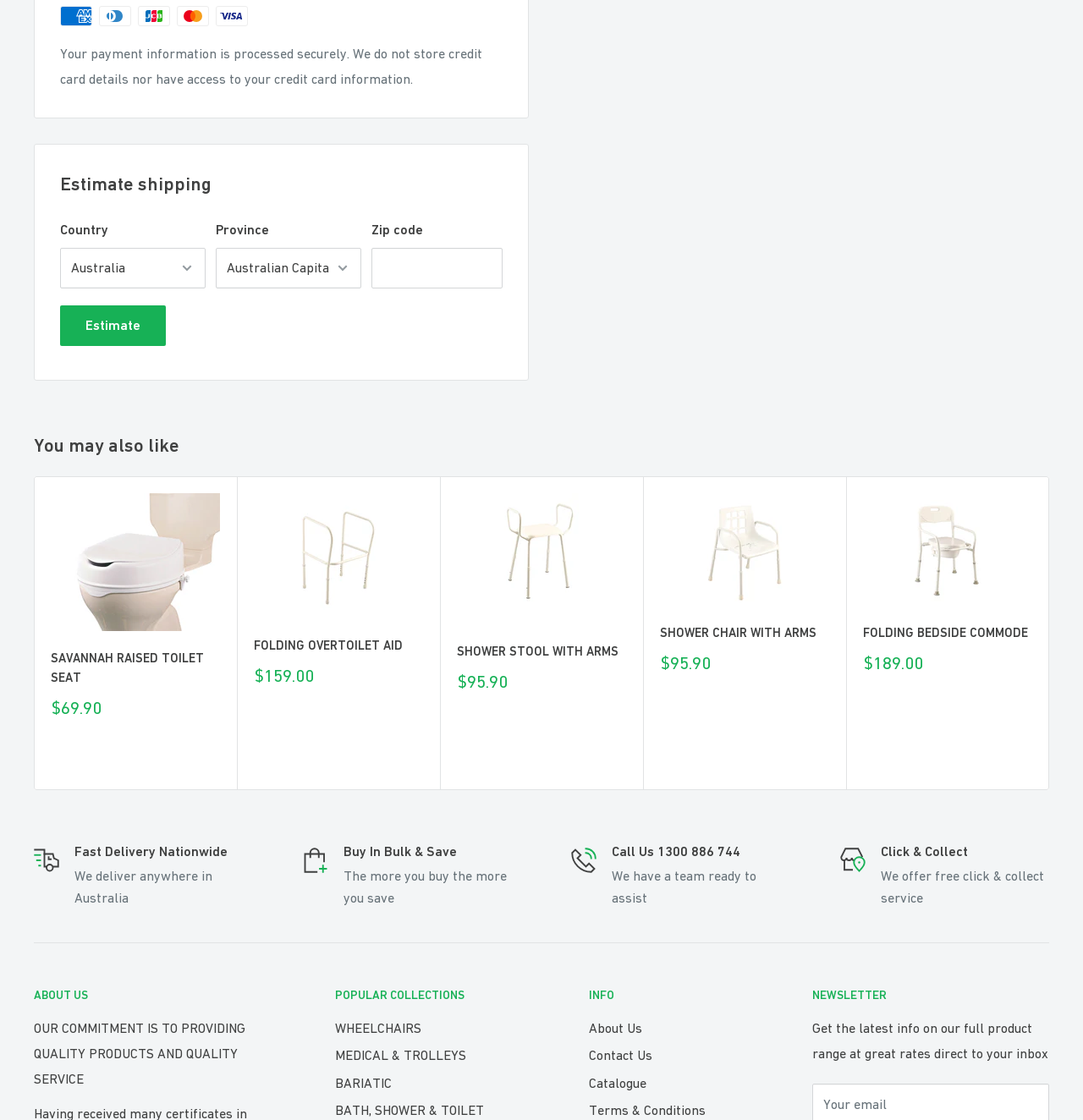Please provide the bounding box coordinates for the element that needs to be clicked to perform the instruction: "Call us". The coordinates must consist of four float numbers between 0 and 1, formatted as [left, top, right, bottom].

[0.565, 0.753, 0.684, 0.767]